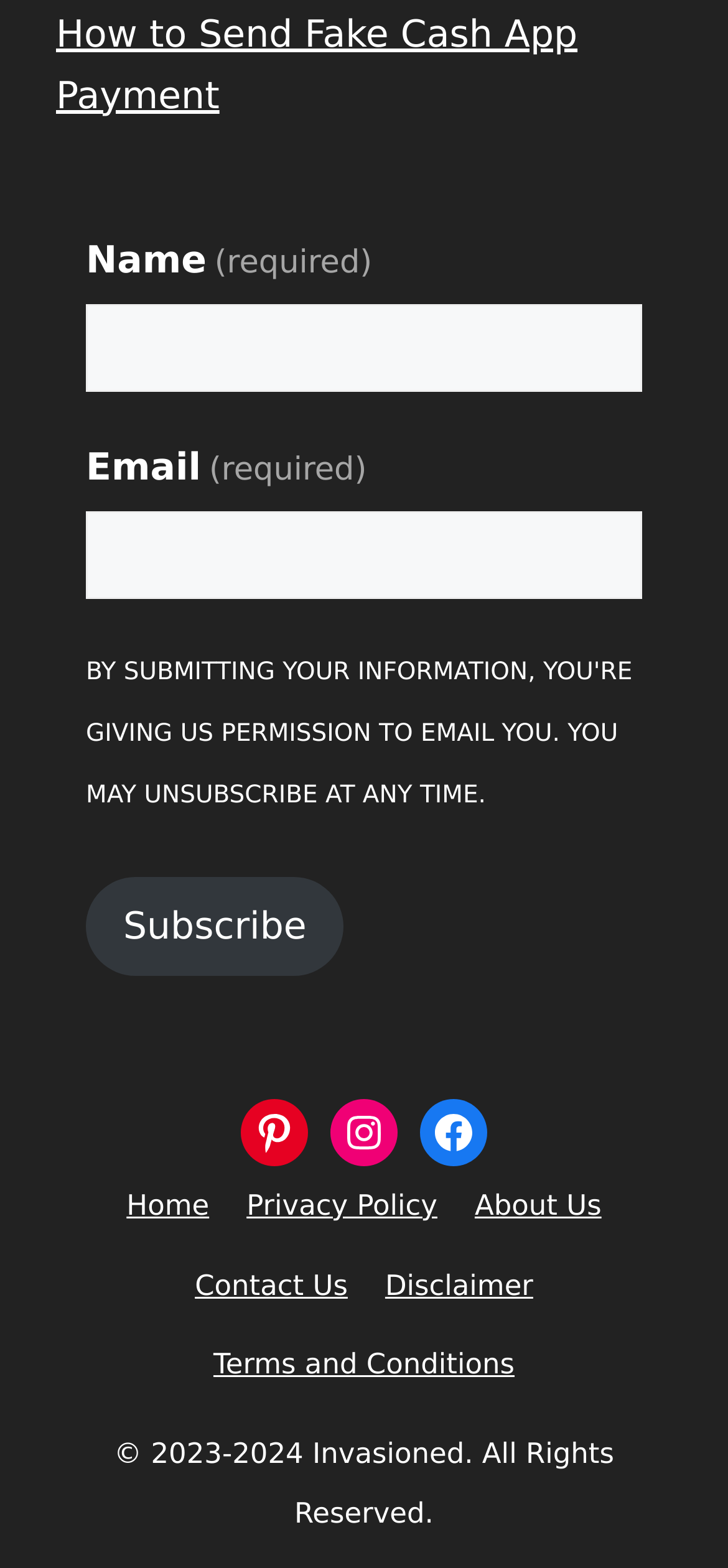Could you find the bounding box coordinates of the clickable area to complete this instruction: "Enter your name"?

[0.118, 0.194, 0.882, 0.25]